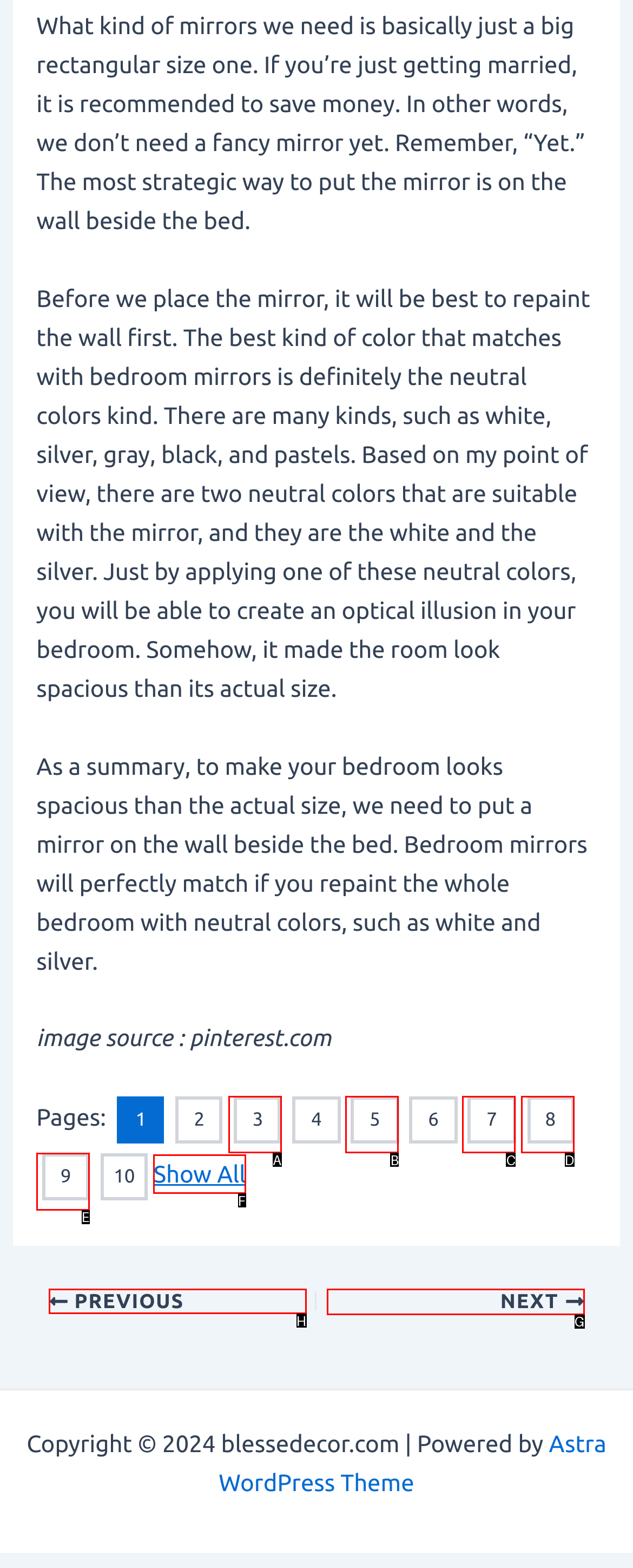Tell me which one HTML element I should click to complete the following instruction: Check the previous page
Answer with the option's letter from the given choices directly.

H